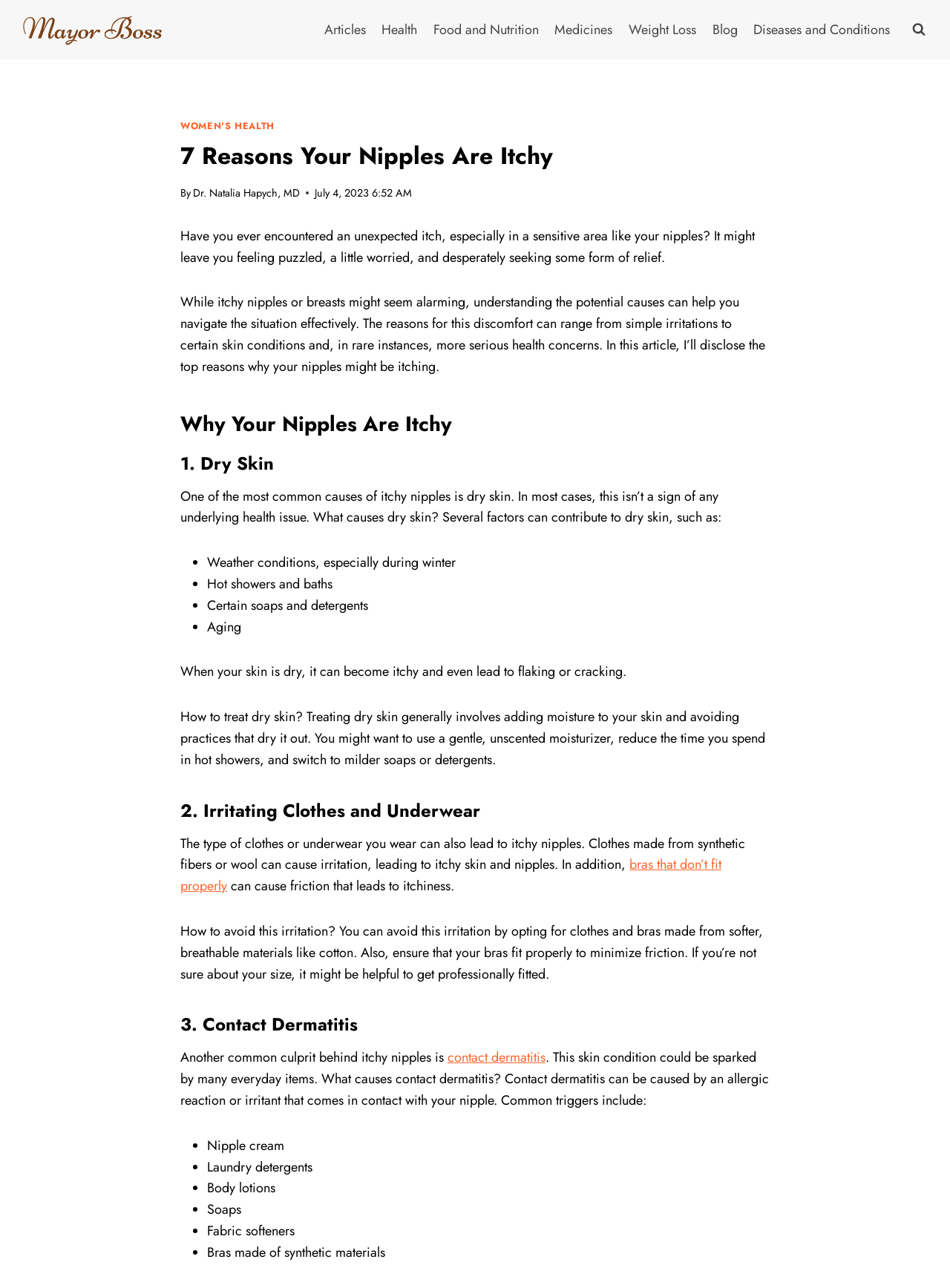Determine the bounding box coordinates of the region I should click to achieve the following instruction: "Learn about contact dermatitis". Ensure the bounding box coordinates are four float numbers between 0 and 1, i.e., [left, top, right, bottom].

[0.471, 0.814, 0.574, 0.829]